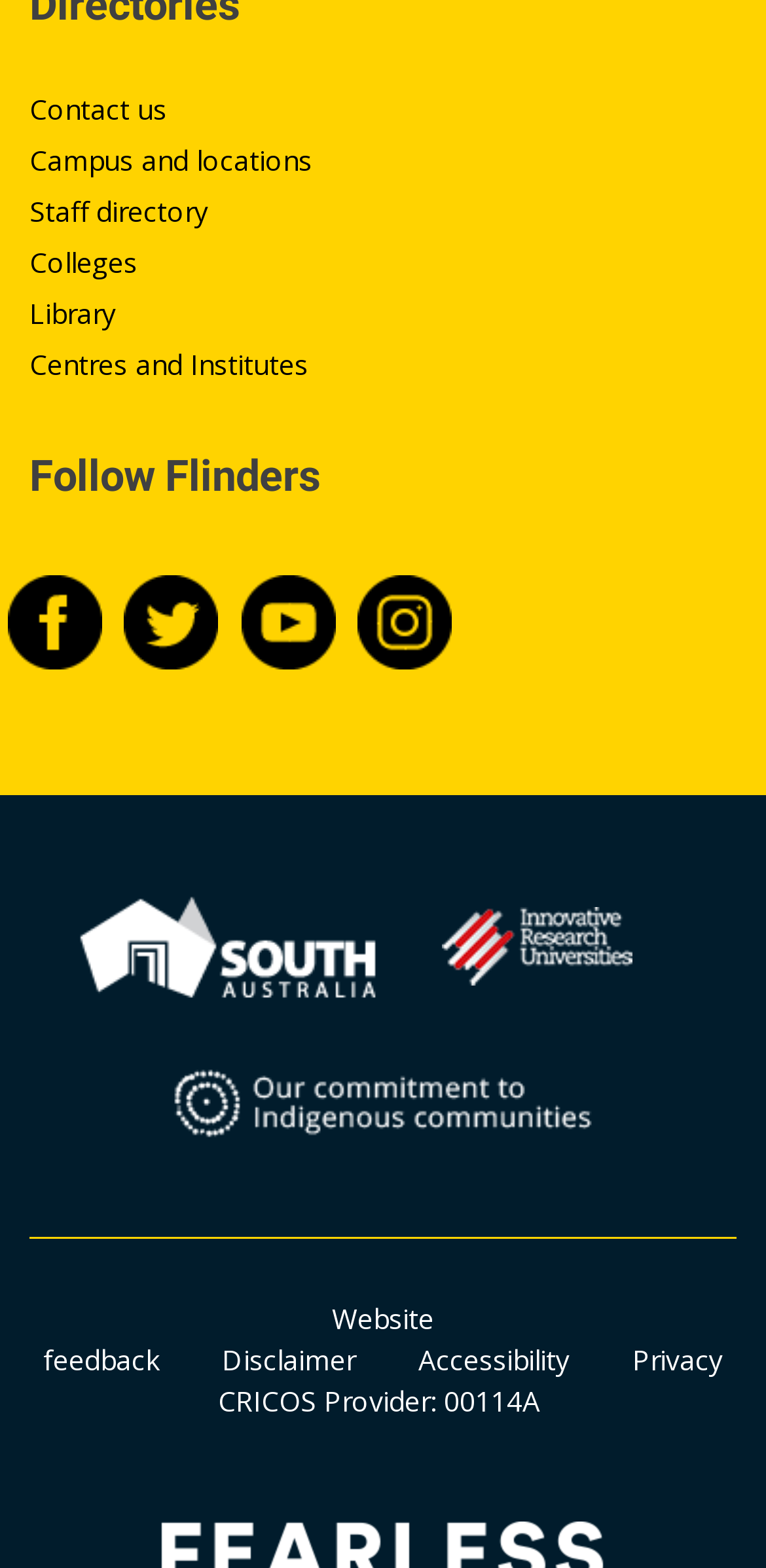How many links are there in the top section? Refer to the image and provide a one-word or short phrase answer.

6